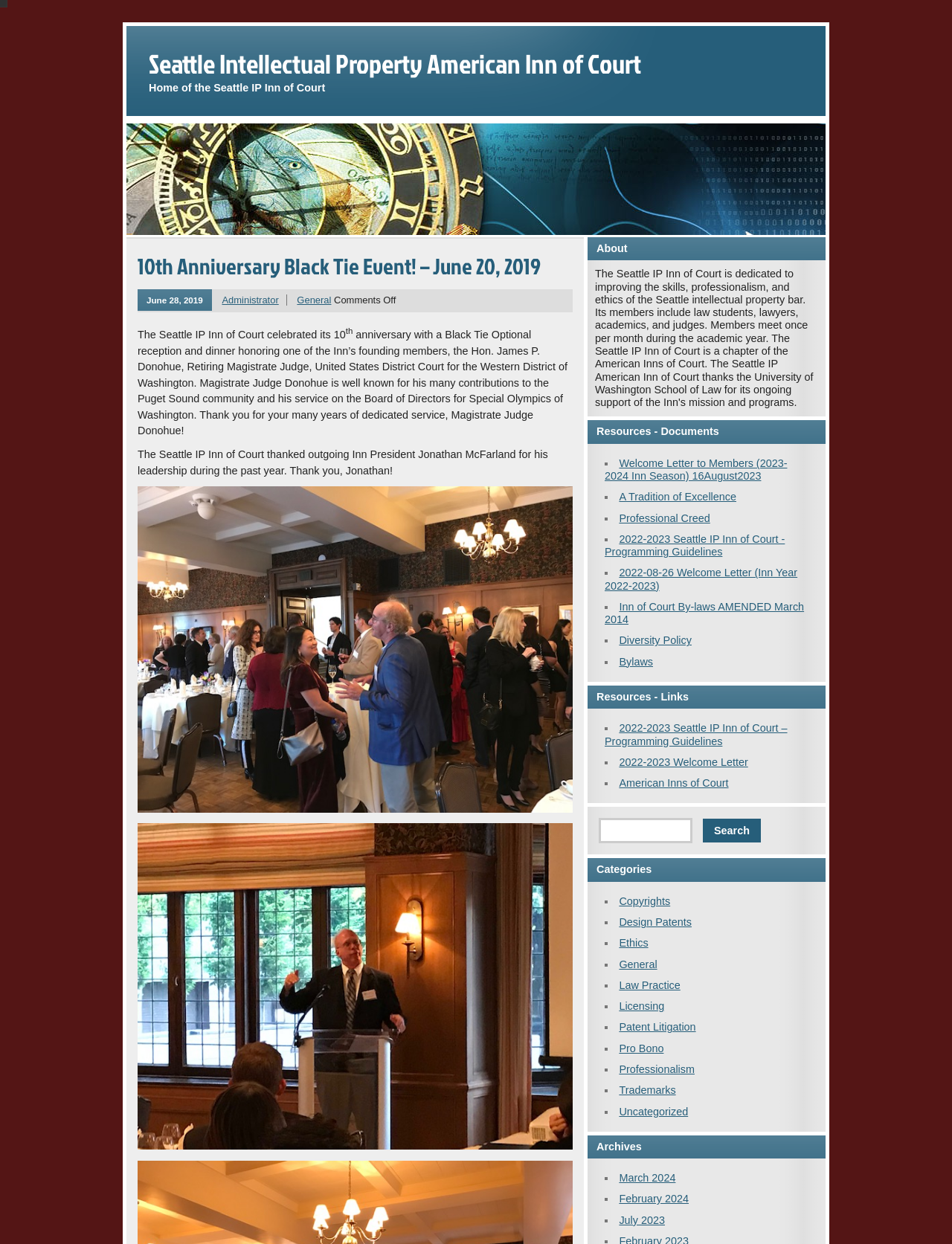What is the position of Magistrate Judge Donohue?
Please give a detailed and elaborate answer to the question.

I found the text 'honoring one of the Inn’s founding members, the Hon. James P. Donohue, Retiring Magistrate Judge, United States District Court for the Western District of Washington' which indicates that Magistrate Judge Donohue is a Retiring Magistrate Judge.